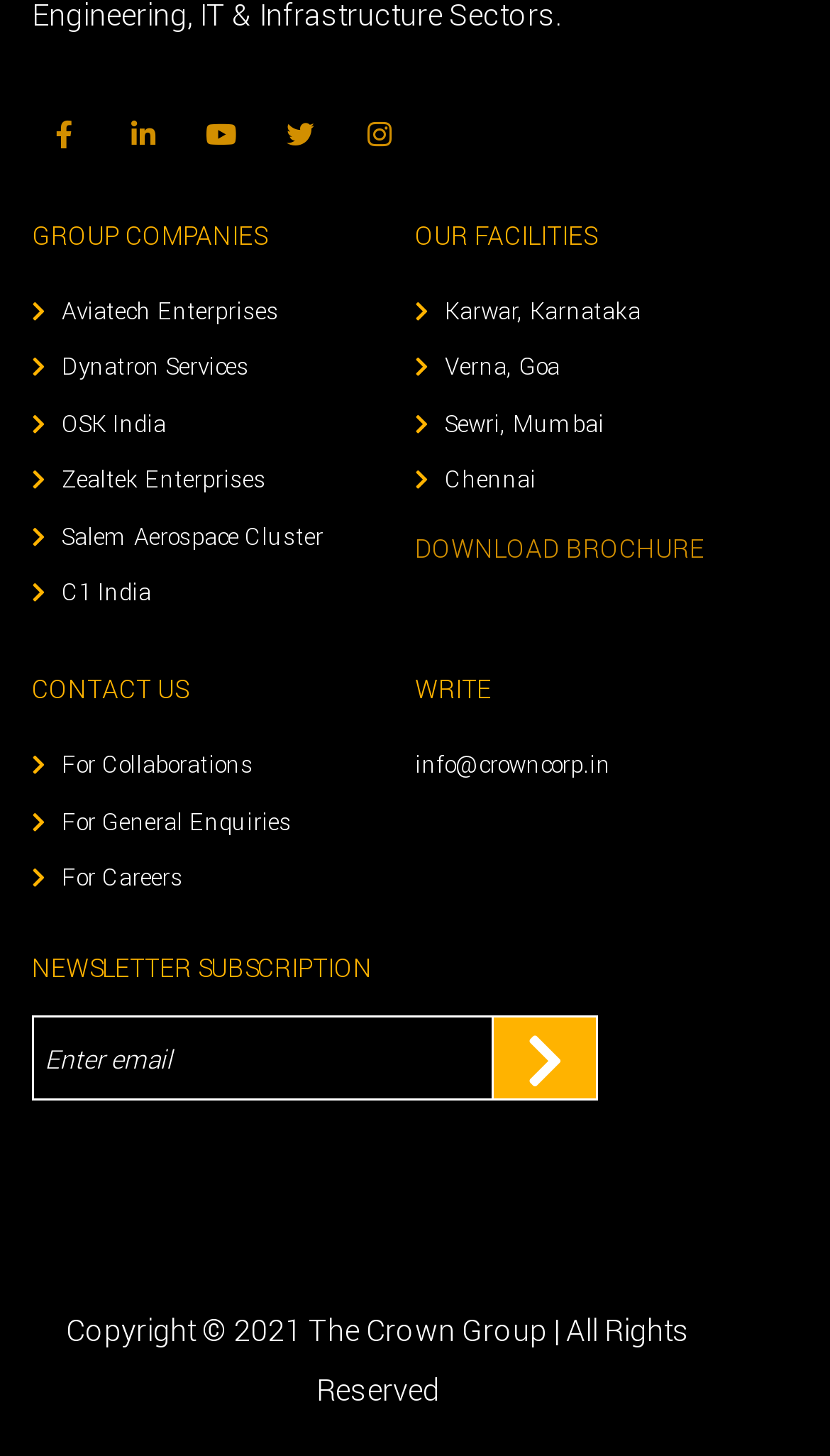Answer the following query with a single word or phrase:
What is the copyright information?

Copyright 2021 Crown Group